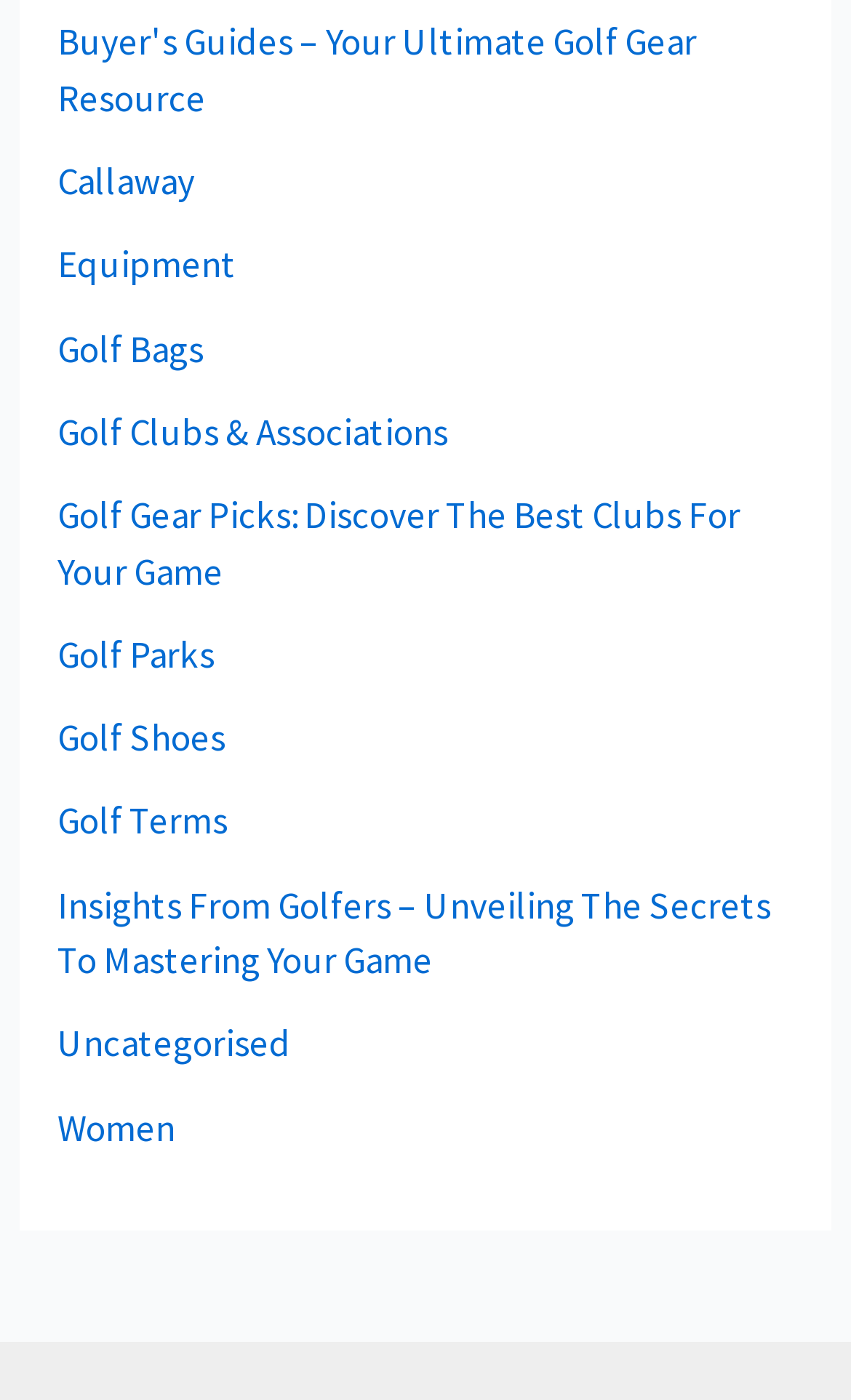Determine the bounding box coordinates for the HTML element described here: "Global Citizen – Expatriate, Migrant".

None